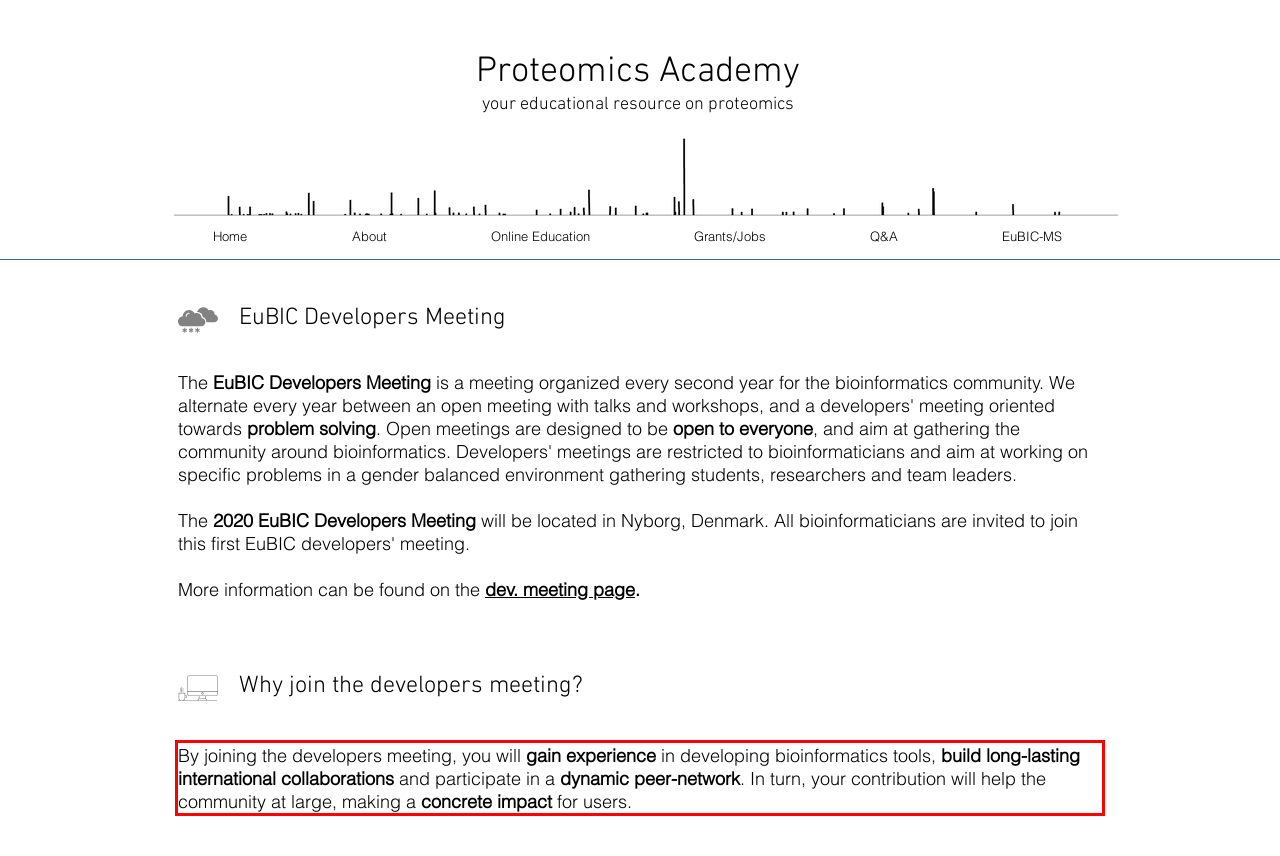Examine the screenshot of the webpage, locate the red bounding box, and perform OCR to extract the text contained within it.

By joining the developers meeting, you will gain experience in developing bioinformatics tools, build long-lasting international collaborations and participate in a dynamic peer-network. In turn, your contribution will help the community at large, making a concrete impact for users.